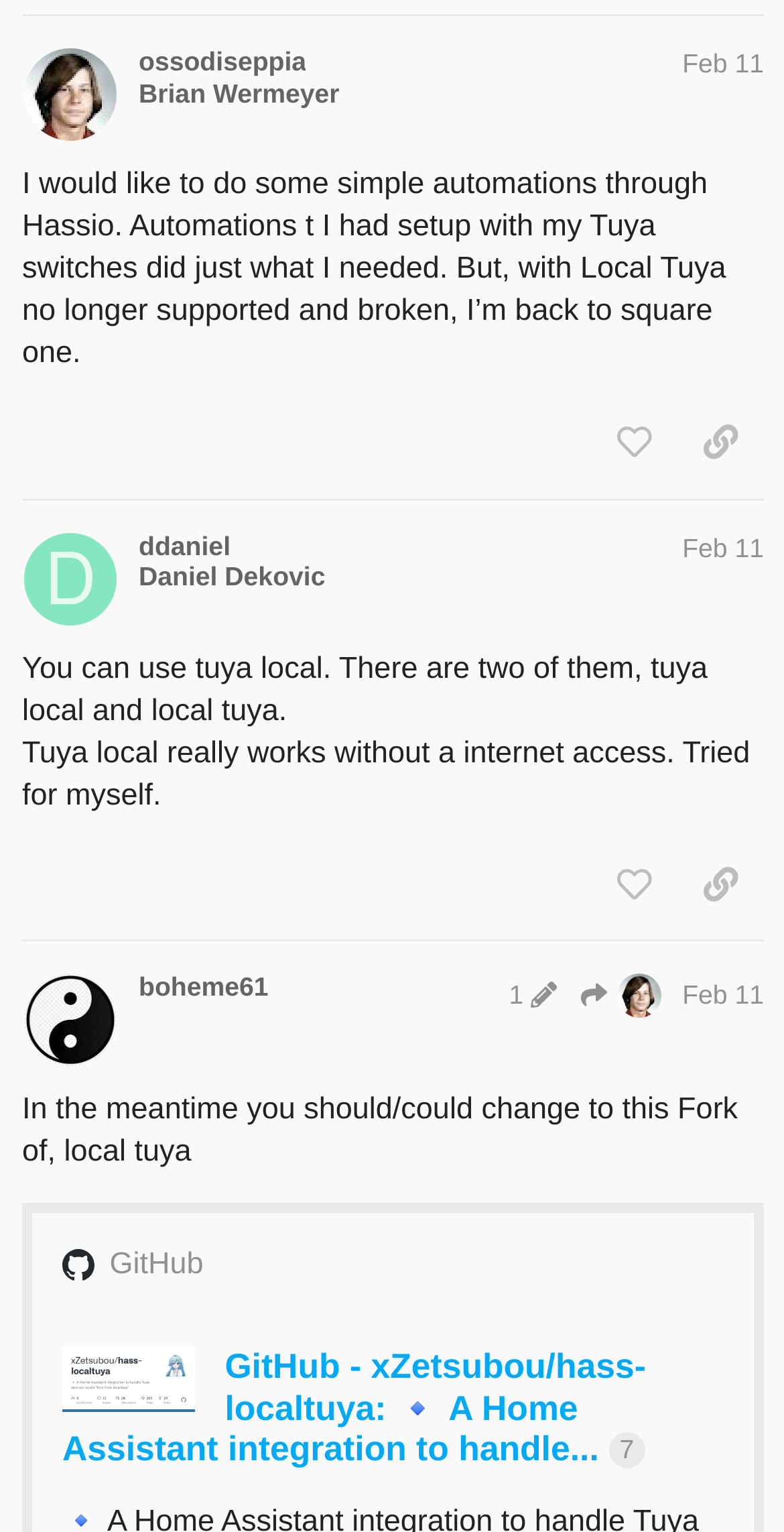Find the bounding box coordinates of the clickable area that will achieve the following instruction: "Visit the GitHub page of hass-localtuya".

[0.079, 0.878, 0.824, 0.959]